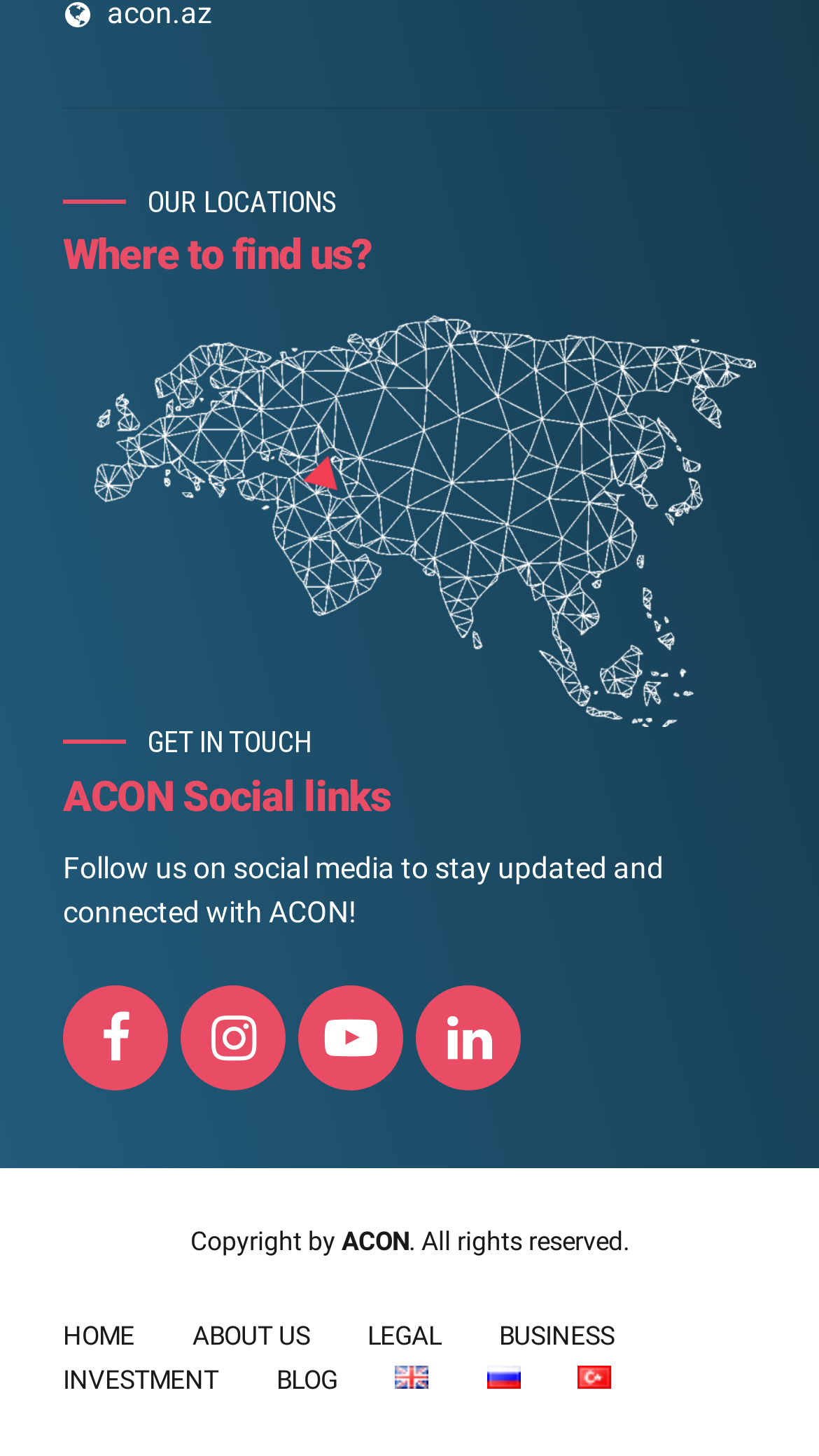Using the details in the image, give a detailed response to the question below:
How many social media links are available?

I counted the number of social media links by looking at the icons and their corresponding links, which are Facebook, Twitter, LinkedIn, and Instagram.